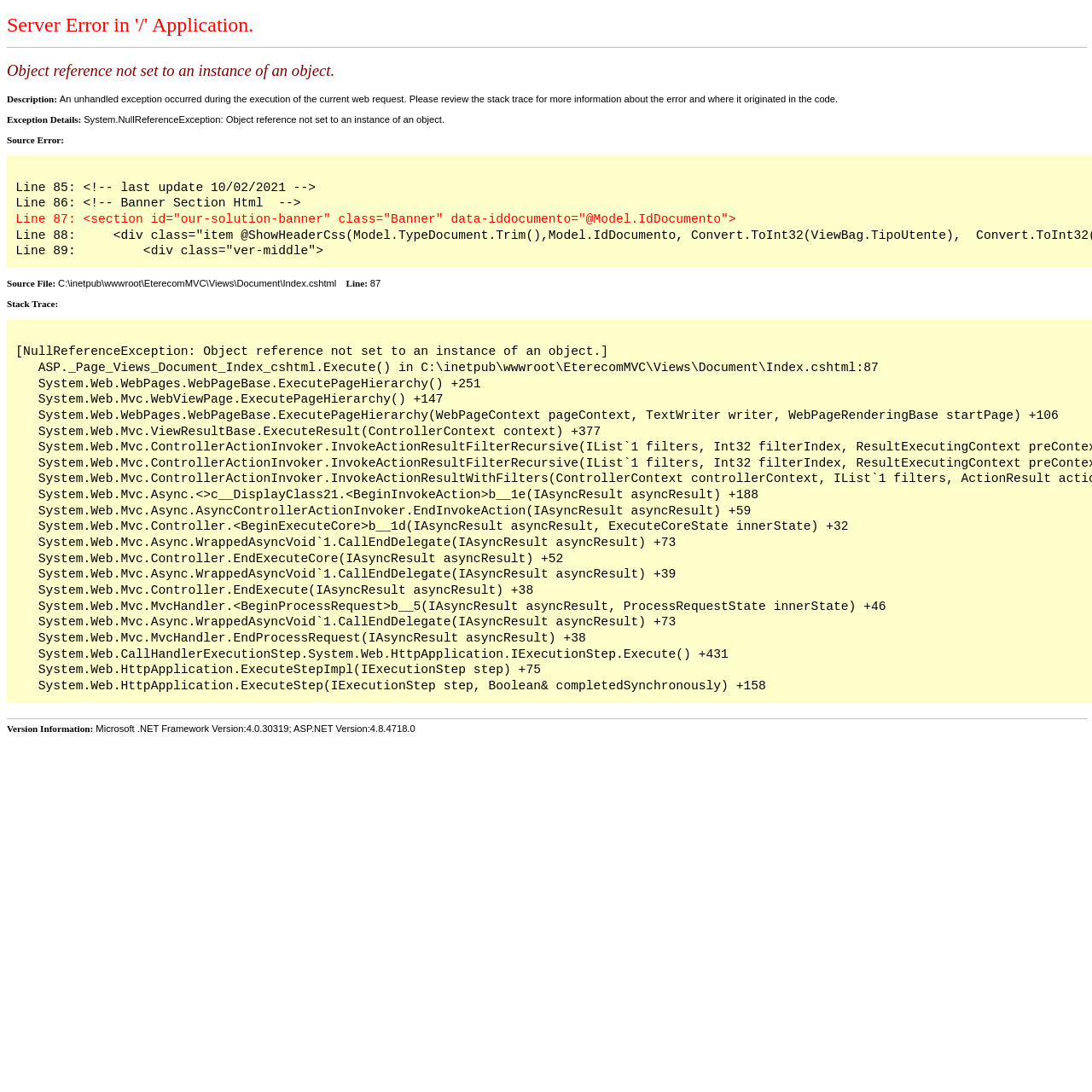Carefully examine the image and provide an in-depth answer to the question: What is the .NET Framework version?

The .NET Framework version is mentioned in the version information section with a bounding box coordinate of [0.085, 0.663, 0.38, 0.672]. It is part of the version information details.